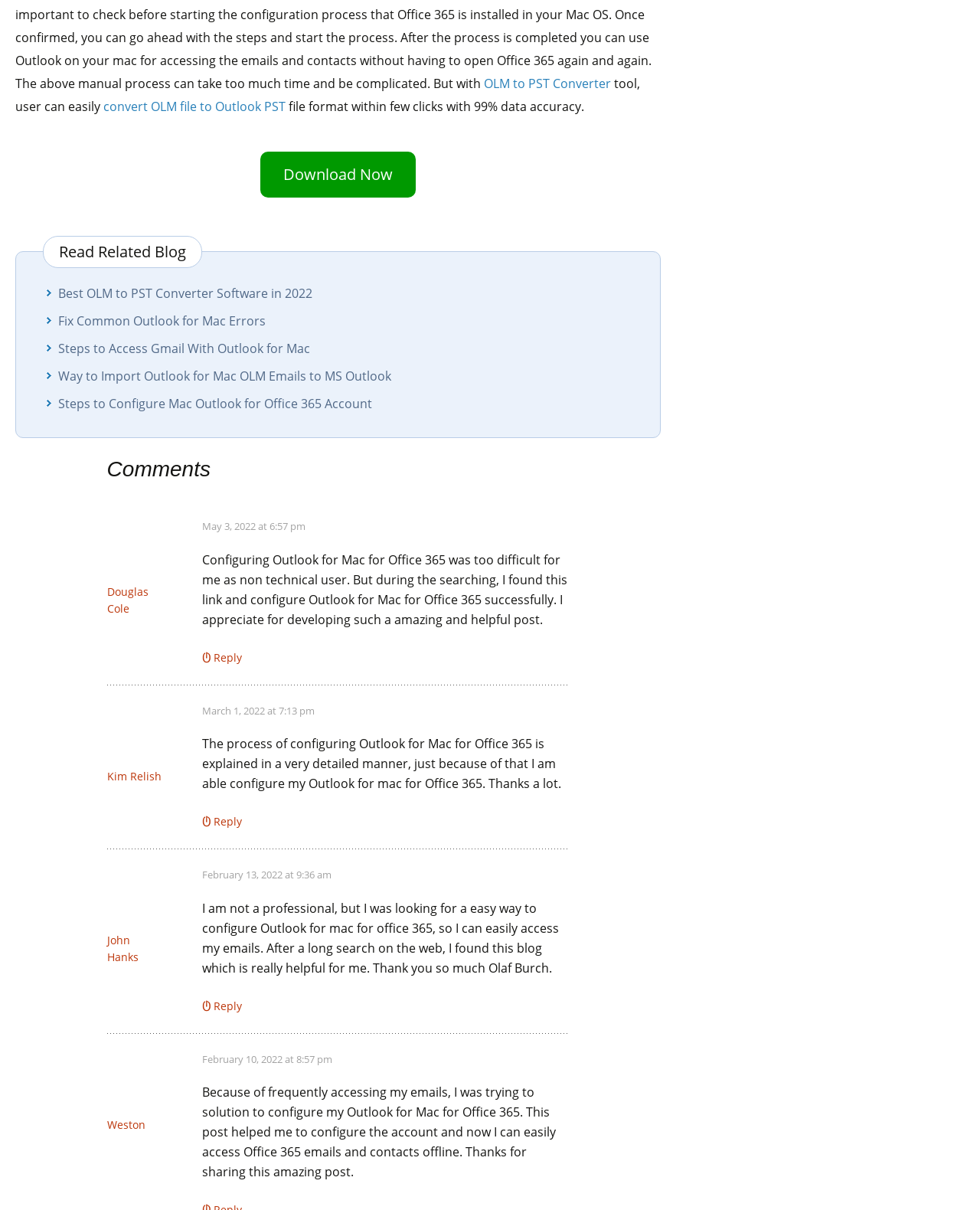Identify the bounding box coordinates of the region I need to click to complete this instruction: "Download the OLM to PST converter software".

[0.266, 0.125, 0.424, 0.163]